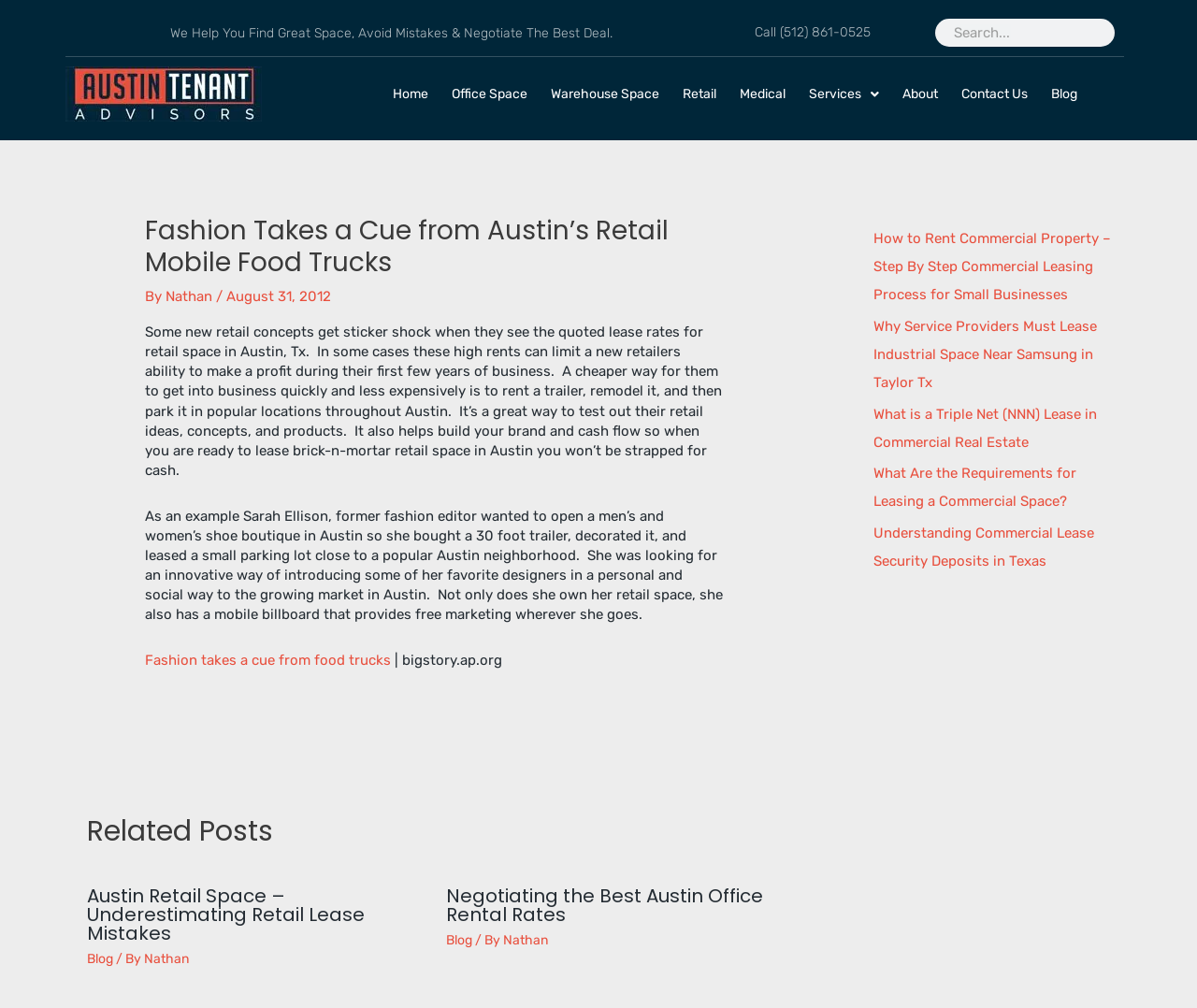Specify the bounding box coordinates of the area that needs to be clicked to achieve the following instruction: "Search for something".

[0.781, 0.019, 0.931, 0.046]